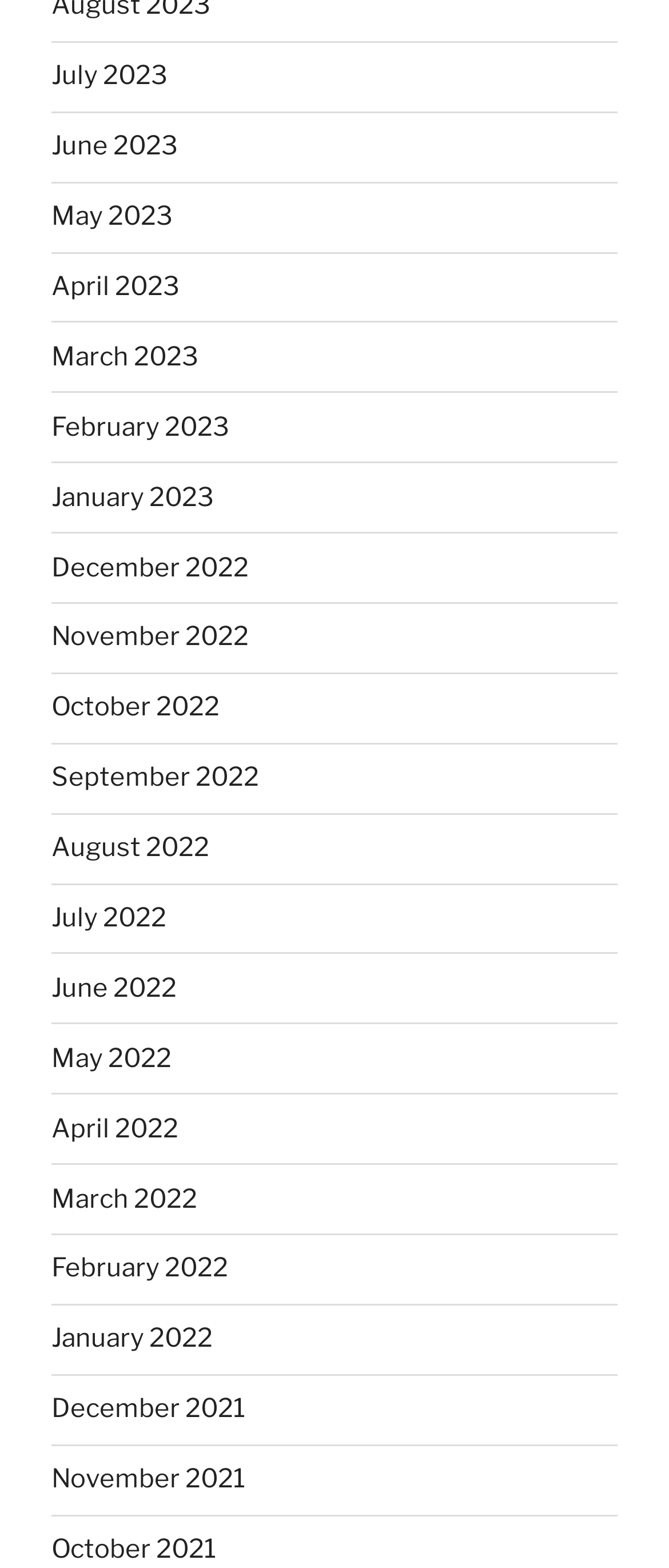What is the latest month listed?
Using the image as a reference, answer the question in detail.

I looked at the list of link elements and found that the latest month listed is July 2023, which is at the top of the list.